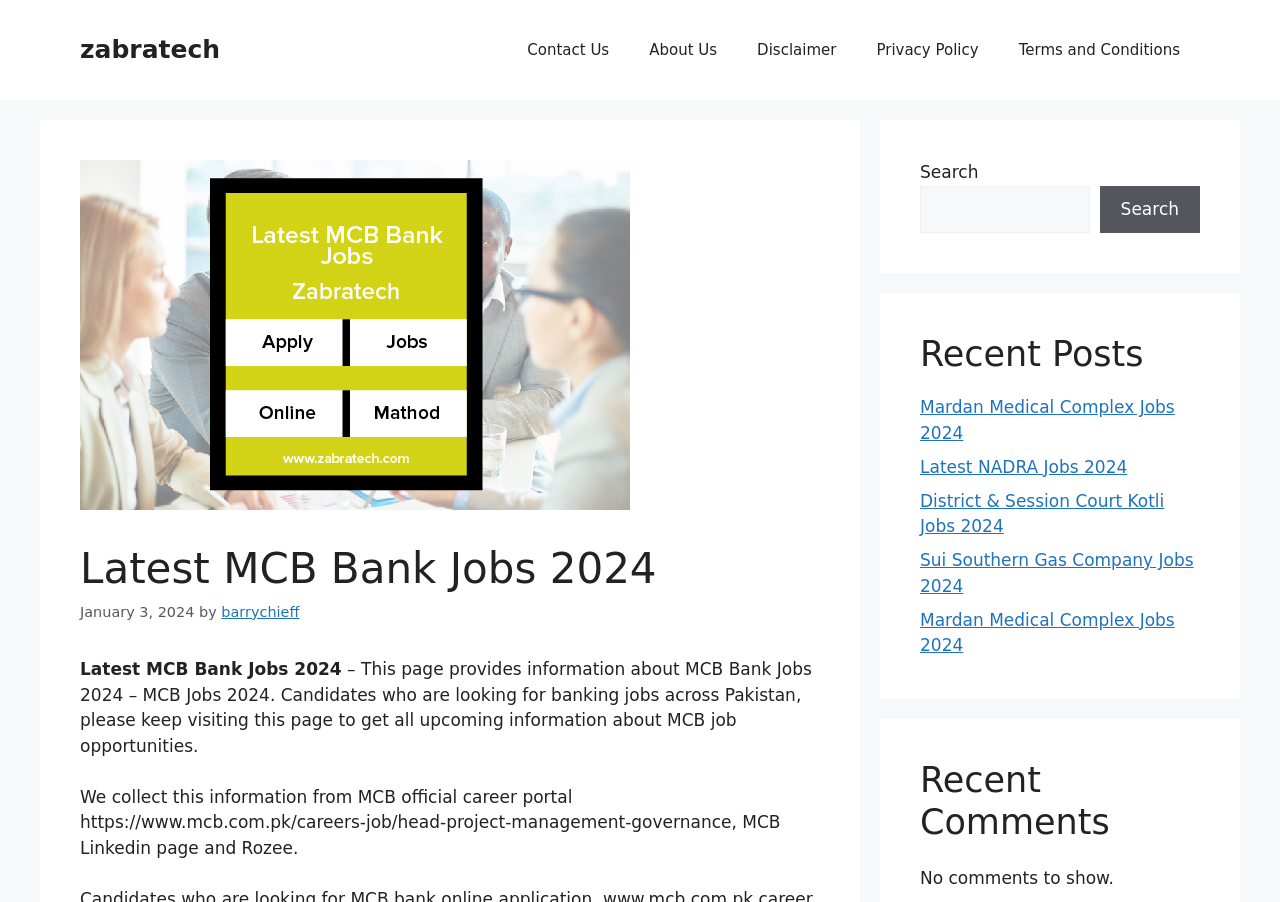Reply to the question below using a single word or brief phrase:
What is the purpose of this webpage?

To provide banking job information